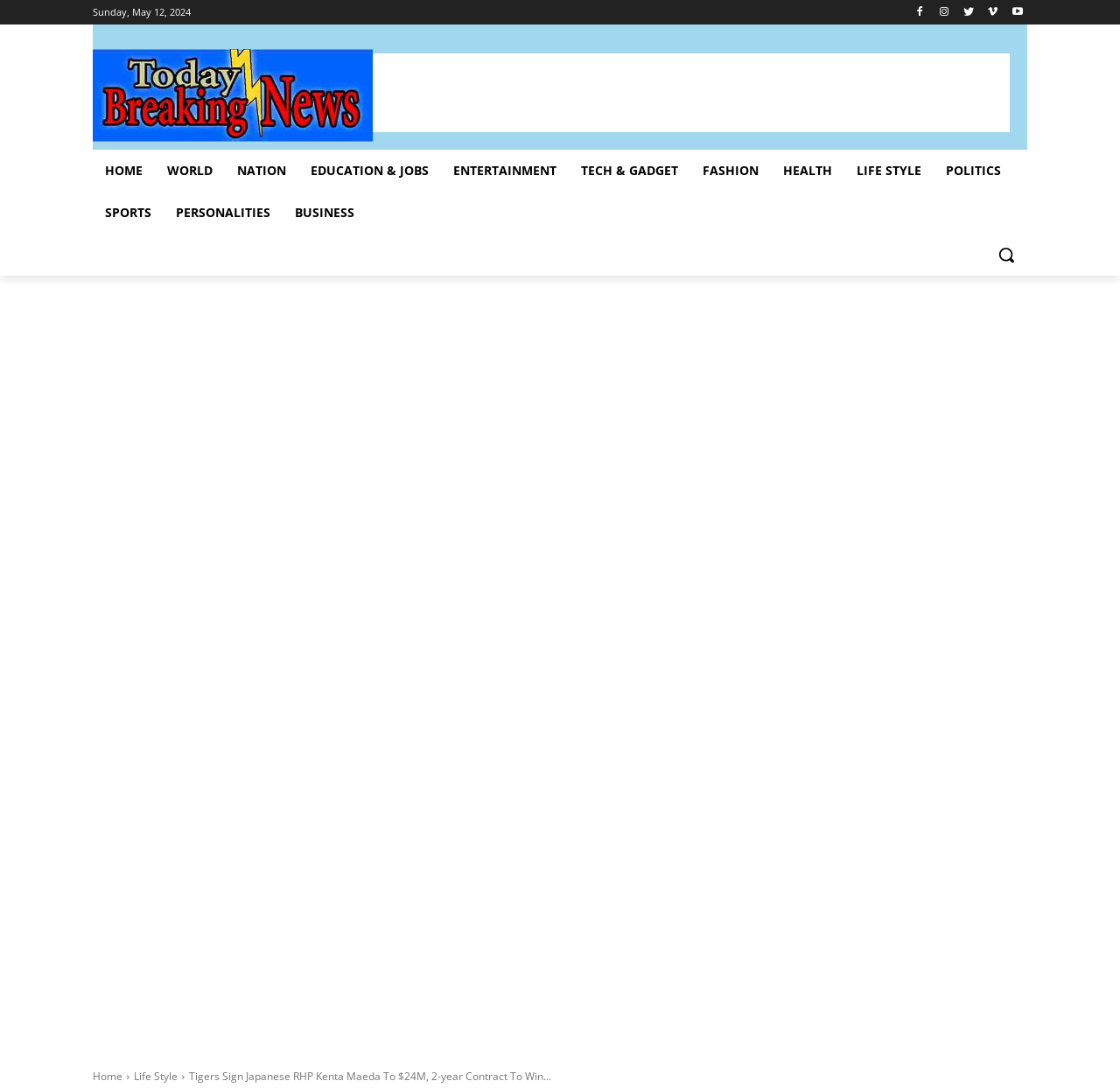Please provide a one-word or short phrase answer to the question:
What category of news does the article belong to?

Sports